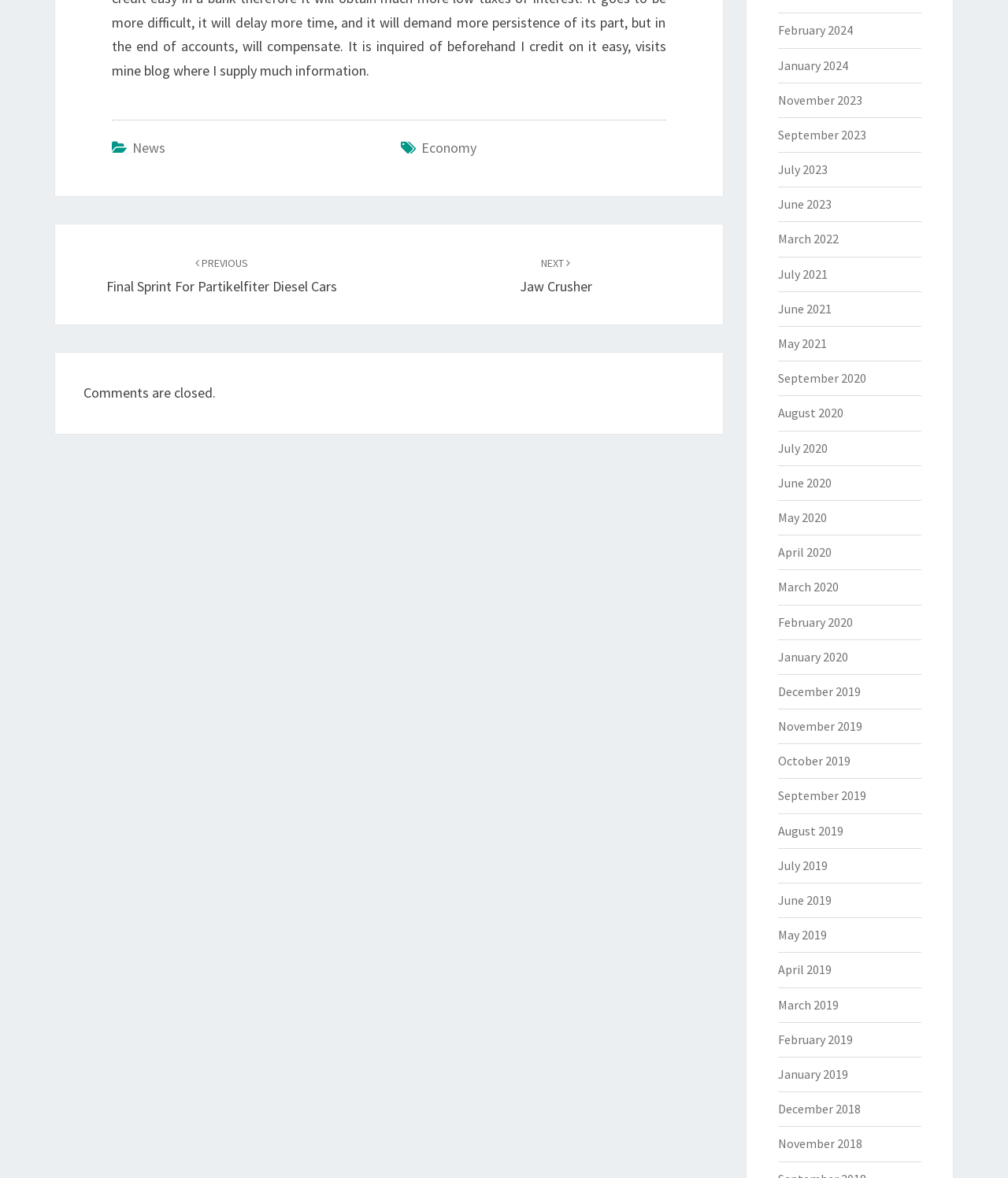Find the bounding box coordinates of the area to click in order to follow the instruction: "Go to next page".

[0.515, 0.215, 0.587, 0.25]